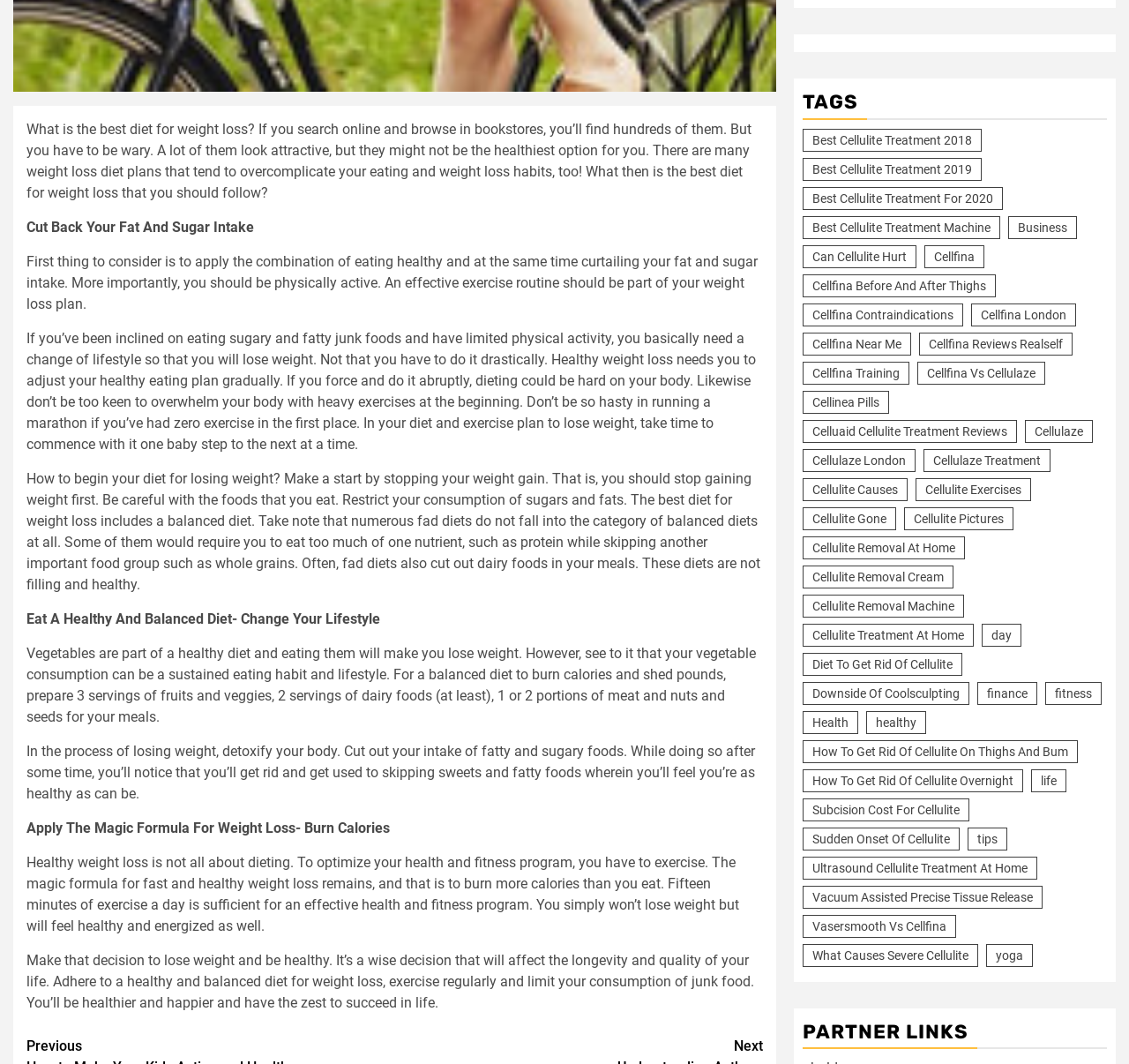Can you show the bounding box coordinates of the region to click on to complete the task described in the instruction: "Share on Pinterest"?

None